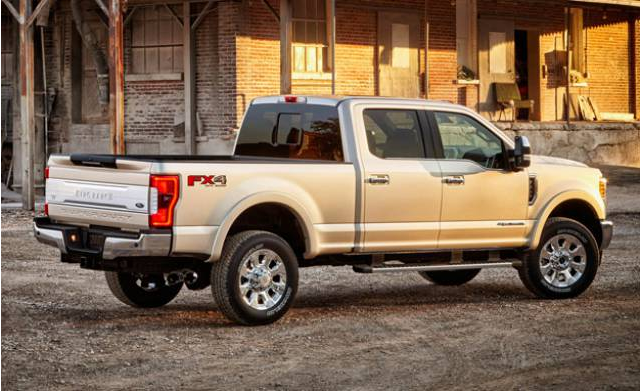Based on the image, provide a detailed response to the question:
What is the purpose of the FX4 off-road package emblem?

The FX4 off-road package emblem is a distinctive feature on the vehicle, which suggests that it is designed for off-road driving and rugged terrains, implying that the purpose of the emblem is to indicate the vehicle's off-road capabilities.